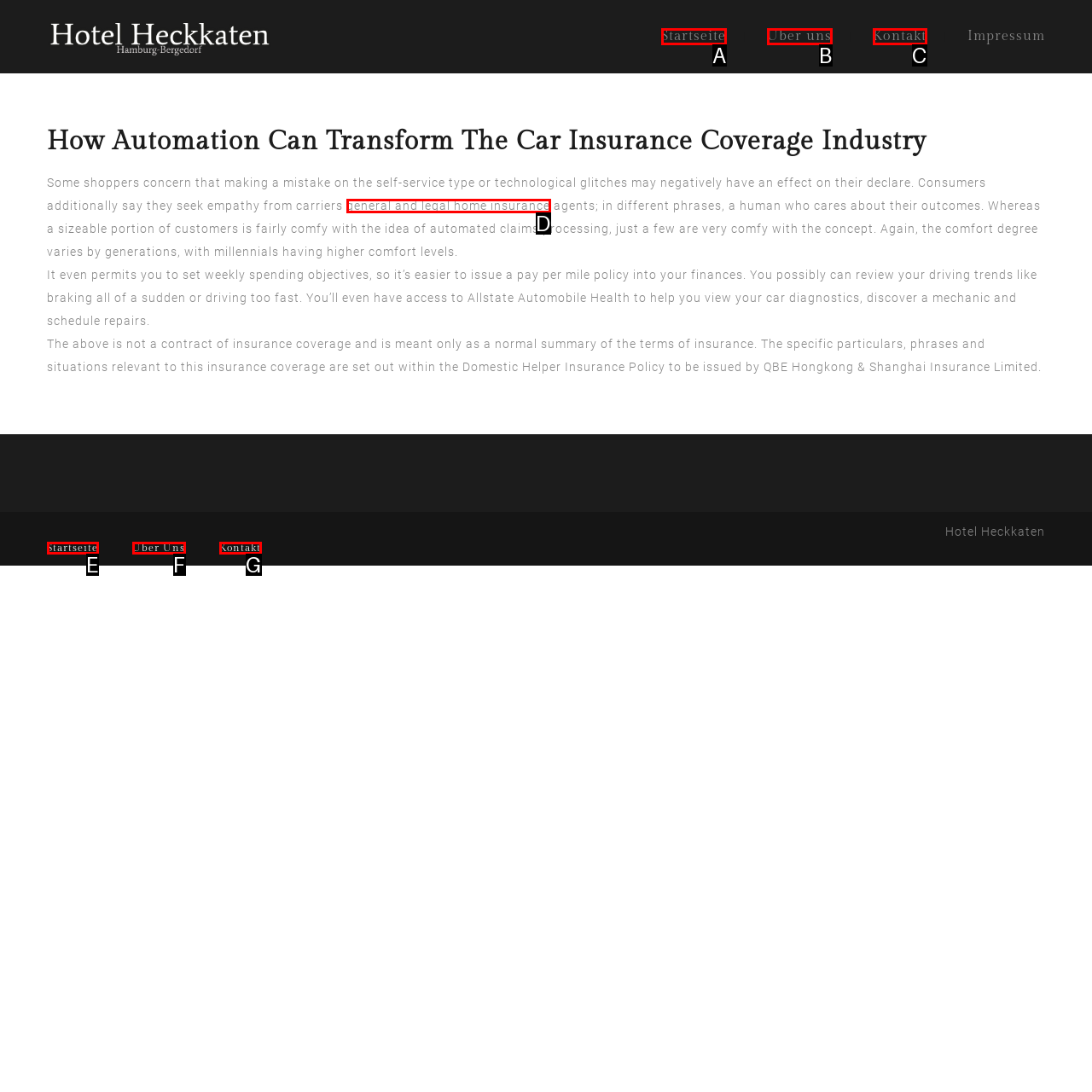Select the option that corresponds to the description: Terms and Conditions
Respond with the letter of the matching choice from the options provided.

None